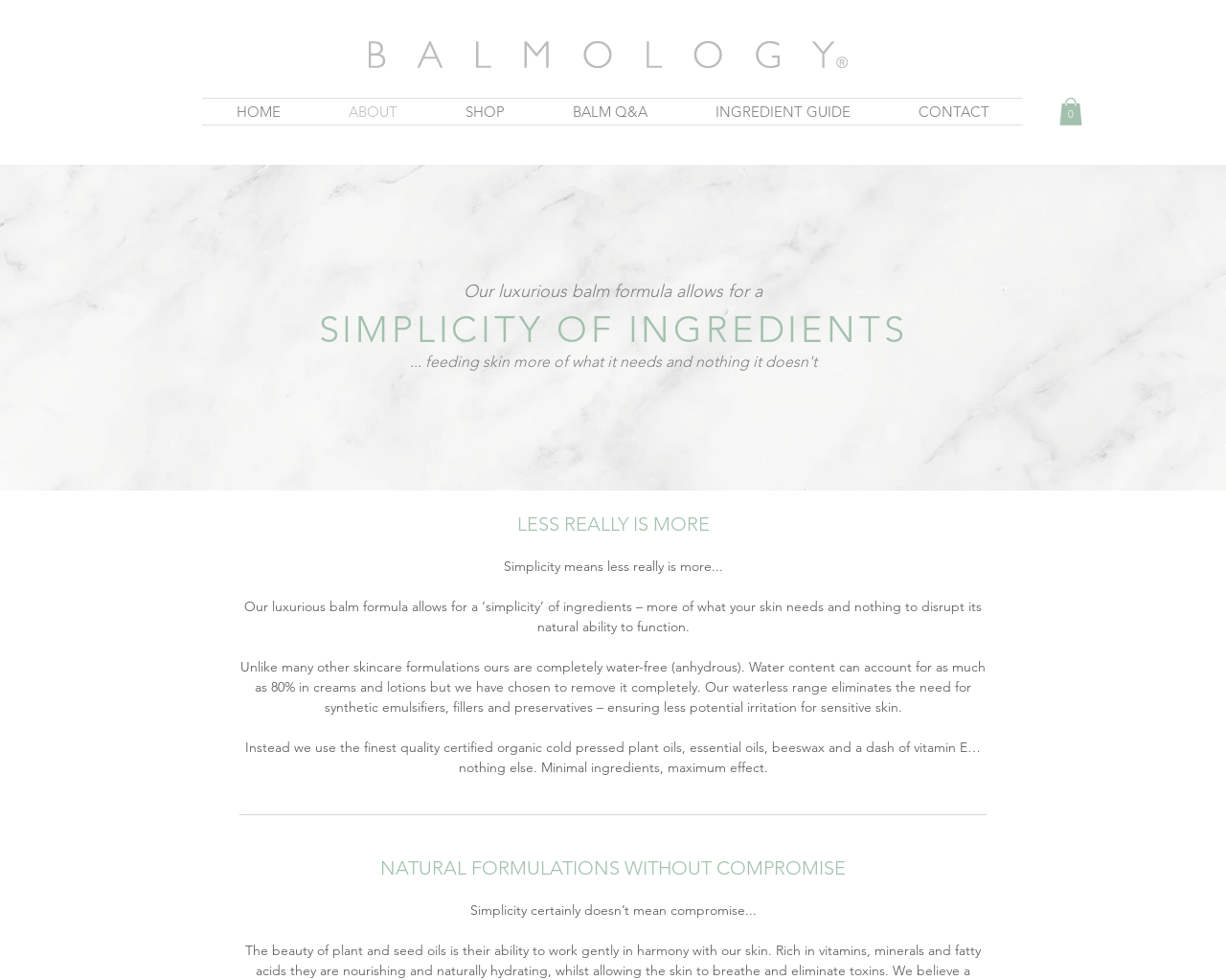Reply to the question with a single word or phrase:
What is the philosophy behind the website's skincare approach?

Simplicity